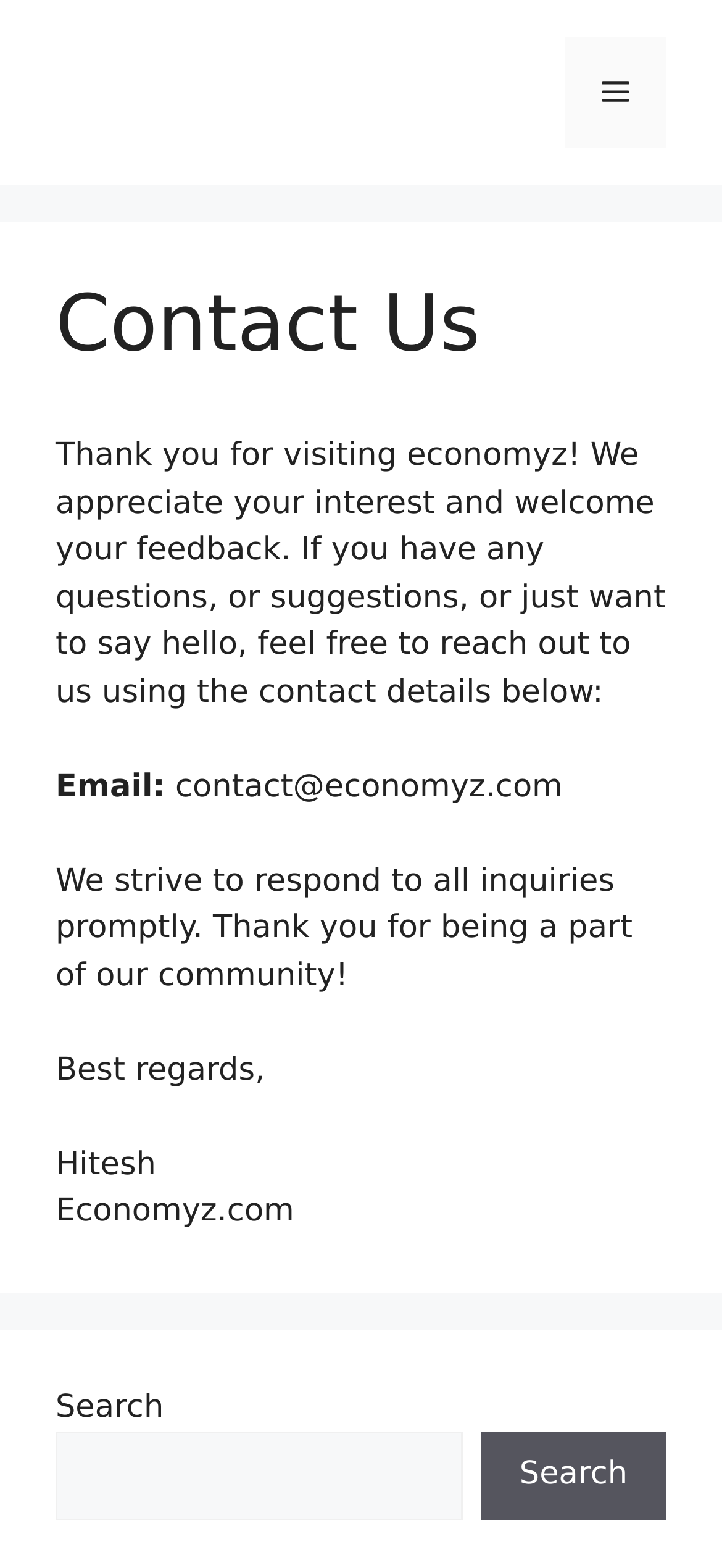Provide the bounding box coordinates of the HTML element described by the text: "parent_node: Search name="s"".

[0.077, 0.913, 0.64, 0.97]